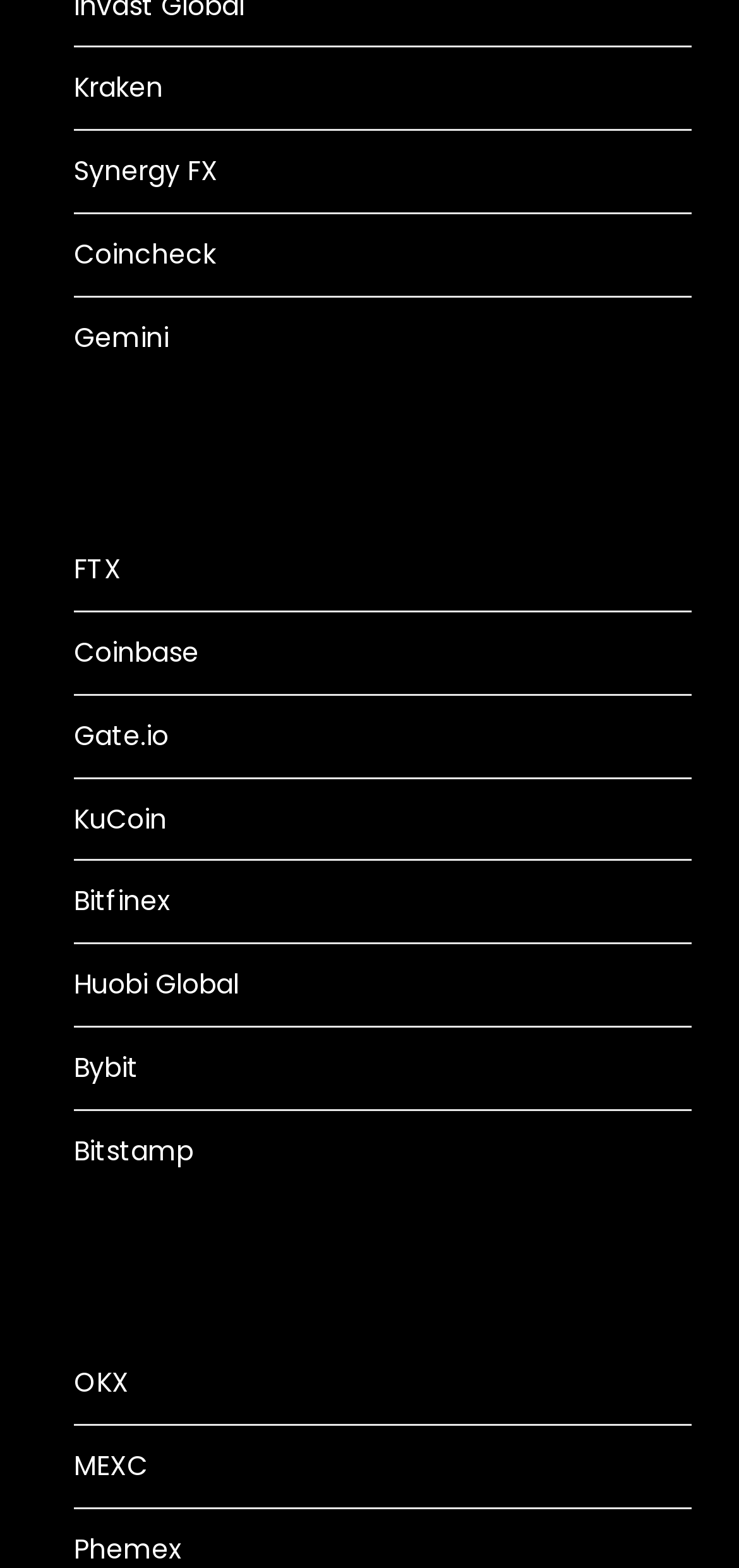How many links are there in the top half of the webpage?
Provide a one-word or short-phrase answer based on the image.

7